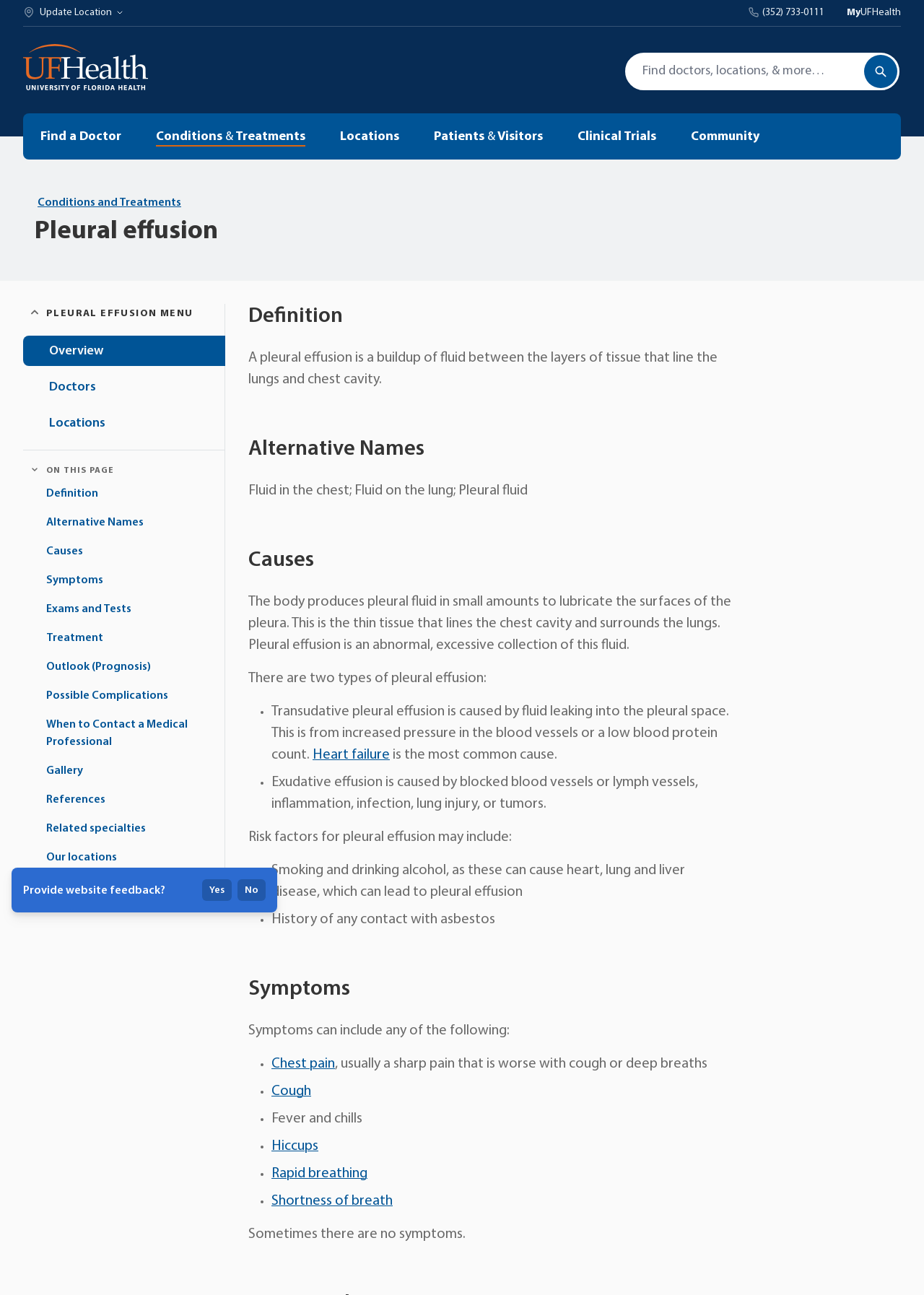Provide a thorough description of the webpage's content and layout.

This webpage is about Pleural Effusion, a medical condition characterized by a buildup of fluid between the layers of tissue that line the lungs and chest cavity. At the top of the page, there is a navigation menu with links to "Find a Doctor", "Conditions & Treatments", "Locations", and other related topics. Below this menu, there is a search bar and a link to "UF Health Home".

The main content of the page is divided into sections, each with a heading and descriptive text. The first section is "Definition", which provides a brief overview of Pleural Effusion. This is followed by sections on "Alternative Names", "Causes", "Symptoms", and others.

In the "Causes" section, there is a list of two types of Pleural Effusion: Transudative and Exudative. The text explains the causes of each type, including heart failure, blocked blood vessels, inflammation, and tumors. There is also a list of risk factors for Pleural Effusion, including smoking, drinking alcohol, and history of asbestos exposure.

The "Symptoms" section lists possible symptoms of Pleural Effusion, including chest pain, cough, and fever. Each symptom is described in more detail, with links to related topics such as "Chest pain" and "Cough".

Throughout the page, there are links to related topics, such as "Heart failure" and "Lung injury", which provide additional information on these conditions. The page also has a navigation menu on the right side, with links to different sections of the page, such as "Definition", "Causes", and "Symptoms".